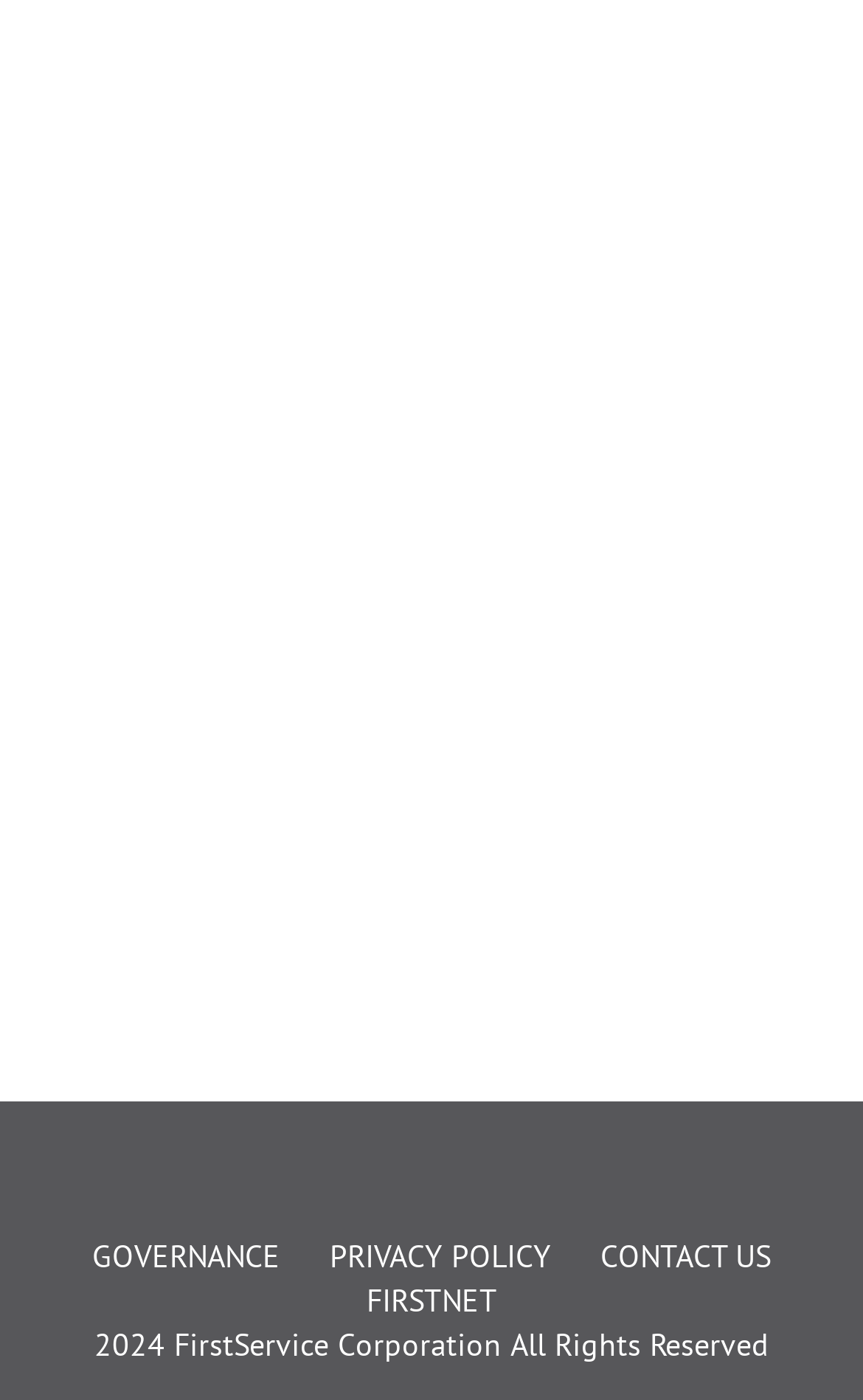Provide a one-word or short-phrase answer to the question:
What is the copyright statement at the bottom of the page?

All Rights Reserved